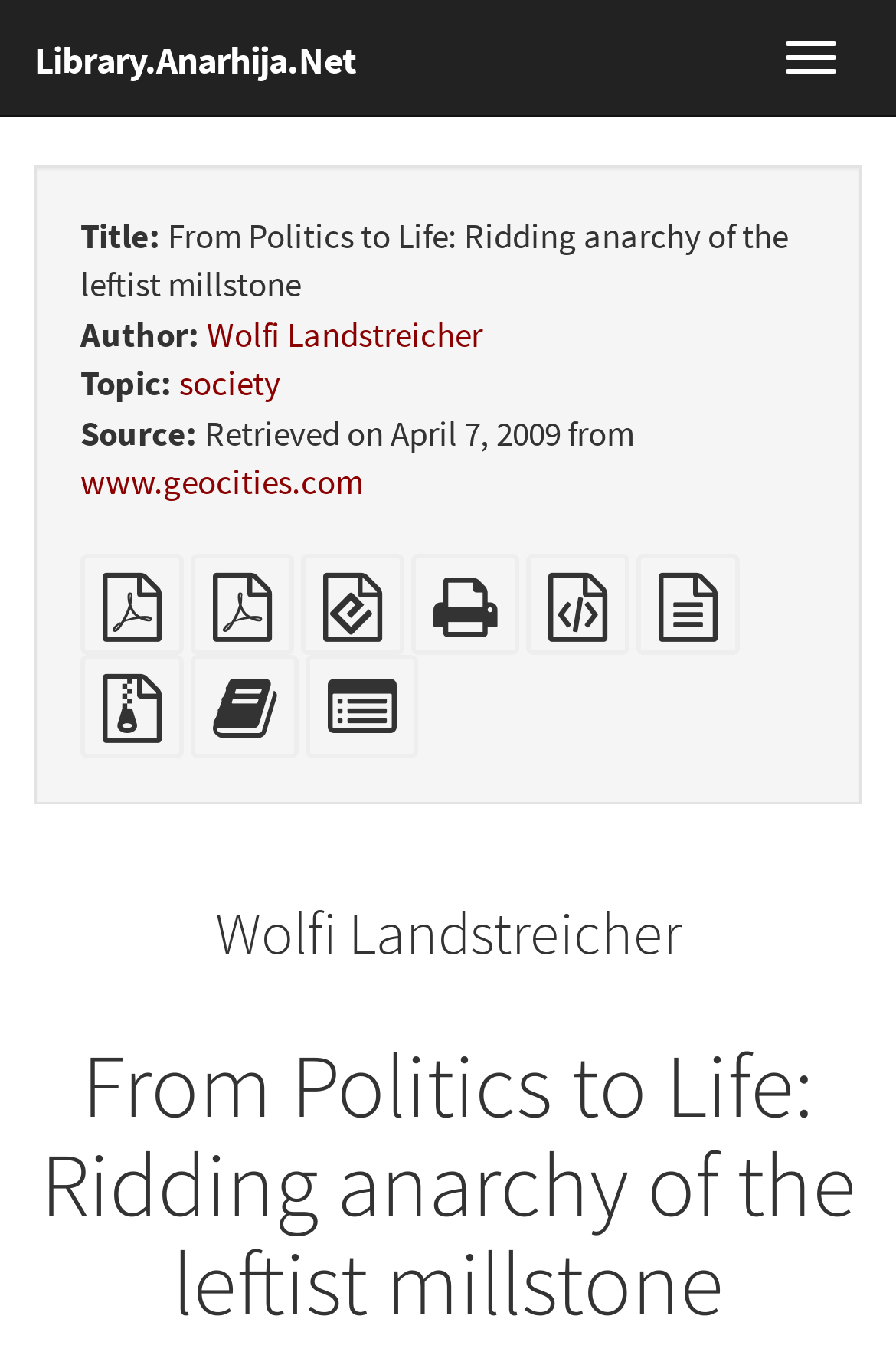For the given element description www.geocities.com, determine the bounding box coordinates of the UI element. The coordinates should follow the format (top-left x, top-left y, bottom-right x, bottom-right y) and be within the range of 0 to 1.

[0.09, 0.339, 0.405, 0.372]